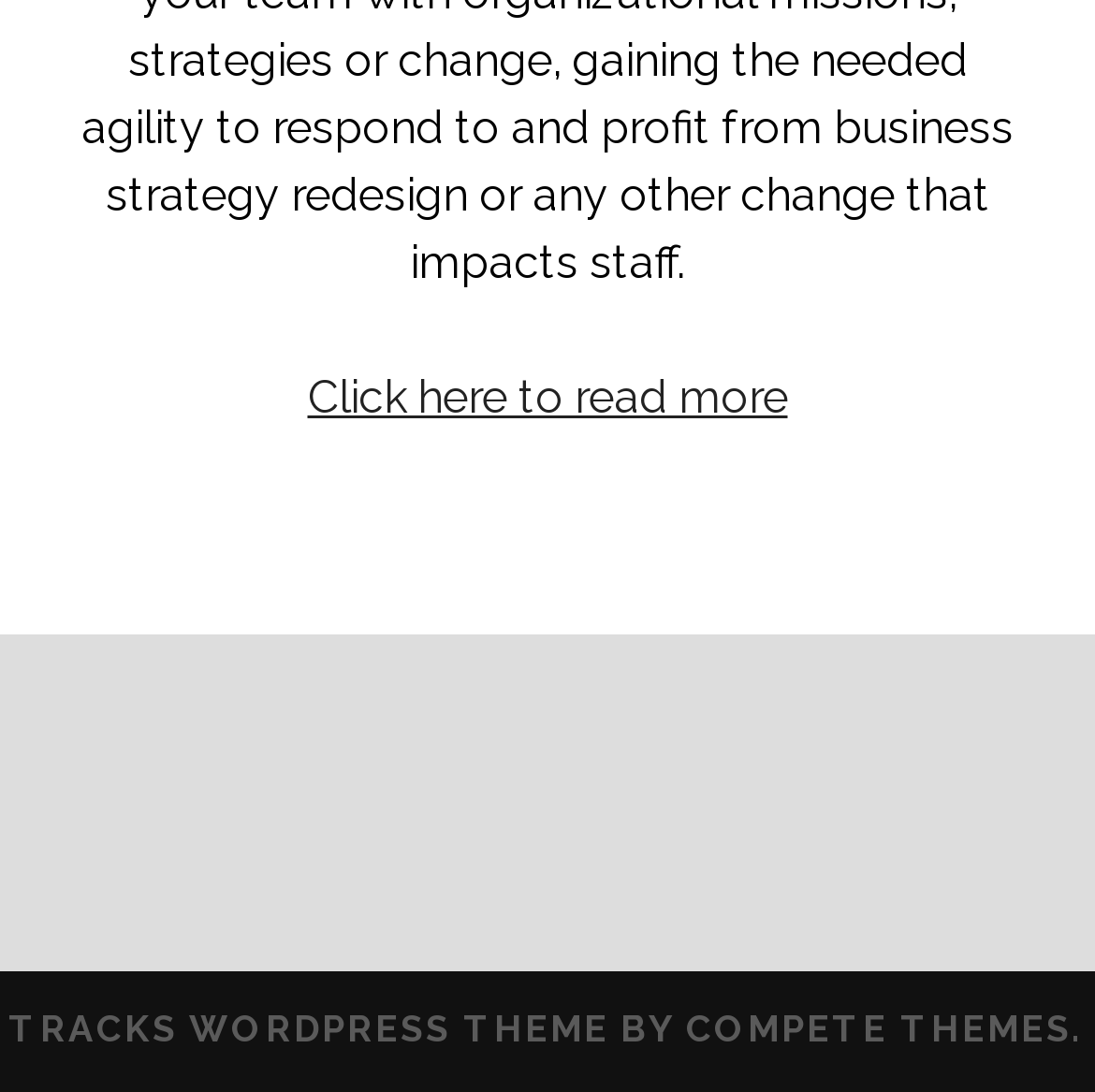Find the bounding box of the UI element described as follows: "Click here to read more".

[0.281, 0.338, 0.719, 0.387]